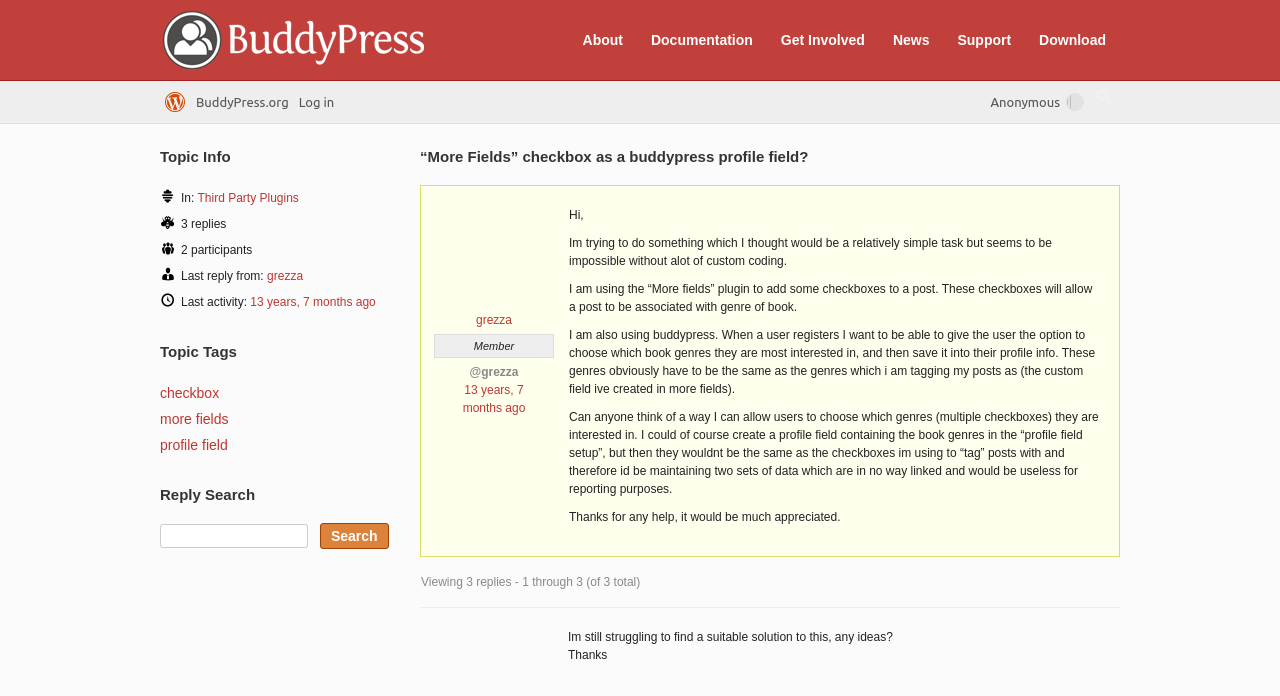Using the details from the image, please elaborate on the following question: What is the purpose of the 'More Fields' plugin?

The purpose of the 'More Fields' plugin is to add checkboxes to a post which is indicated by the StaticText element with the text 'I am using the “More fields” plugin to add some checkboxes to a post.'.